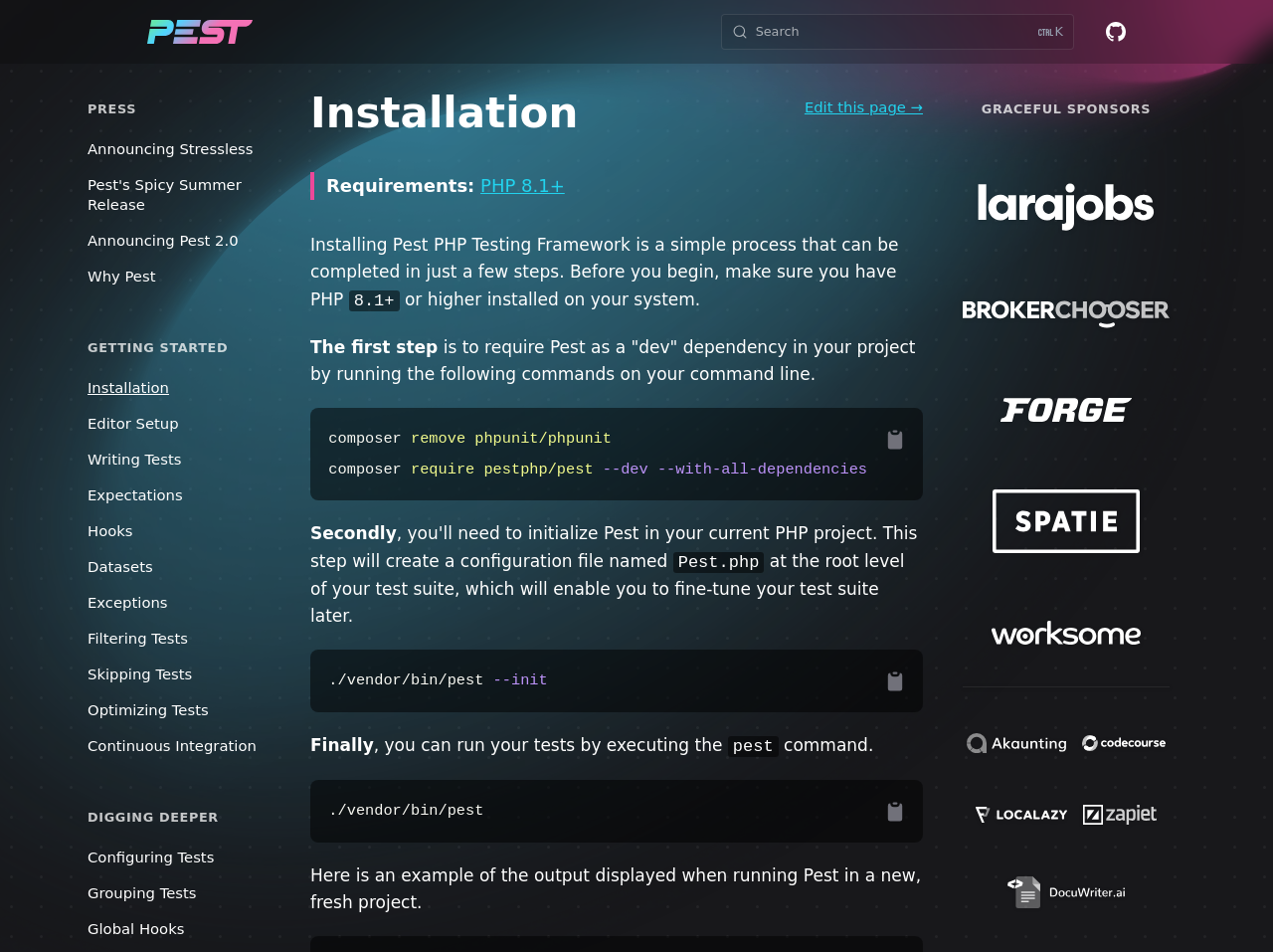Using the given element description, provide the bounding box coordinates (top-left x, top-left y, bottom-right x, bottom-right y) for the corresponding UI element in the screenshot: Edit this page →

[0.632, 0.103, 0.725, 0.121]